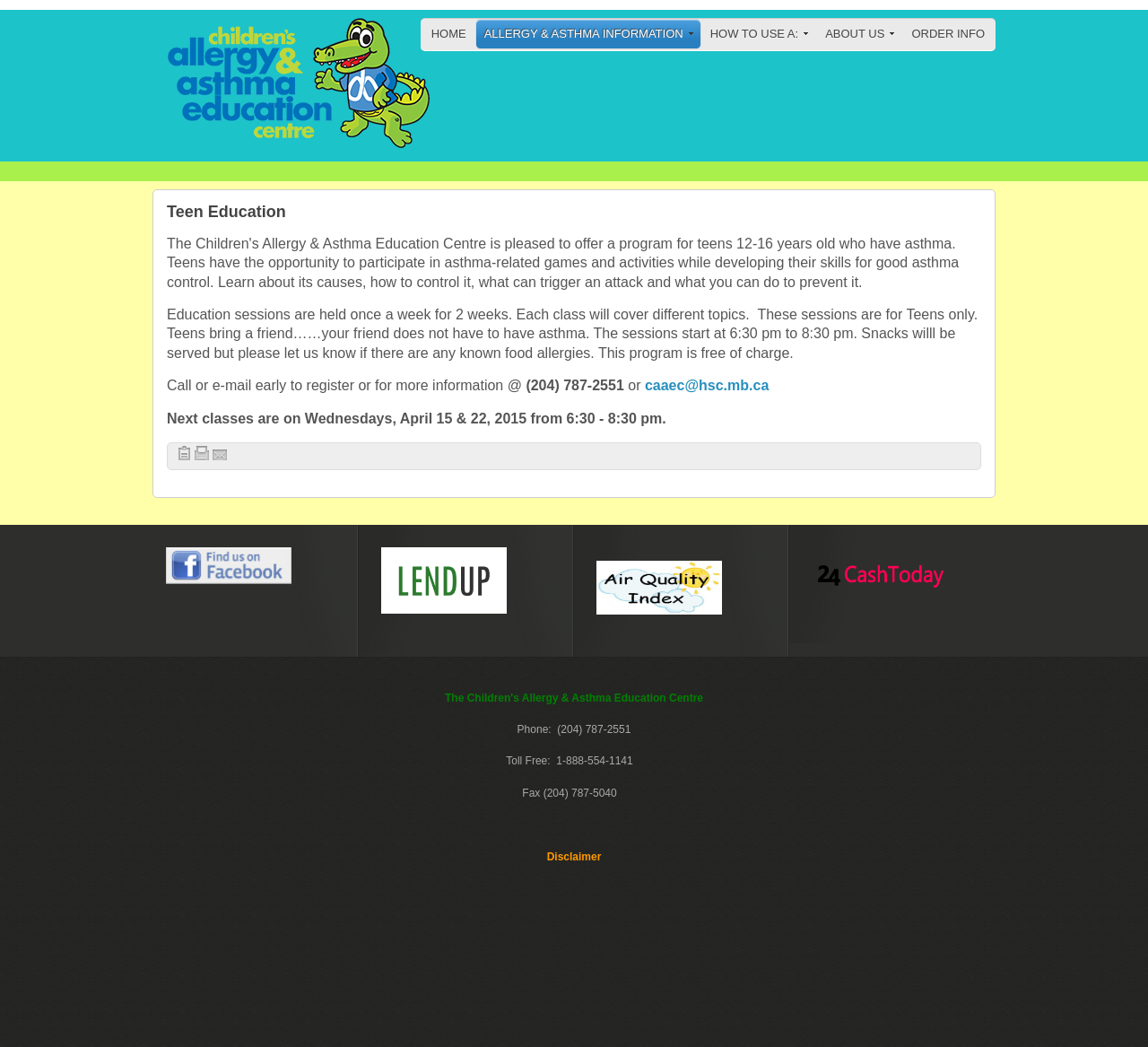What is the topic of the education sessions?
Refer to the image and answer the question using a single word or phrase.

Asthma